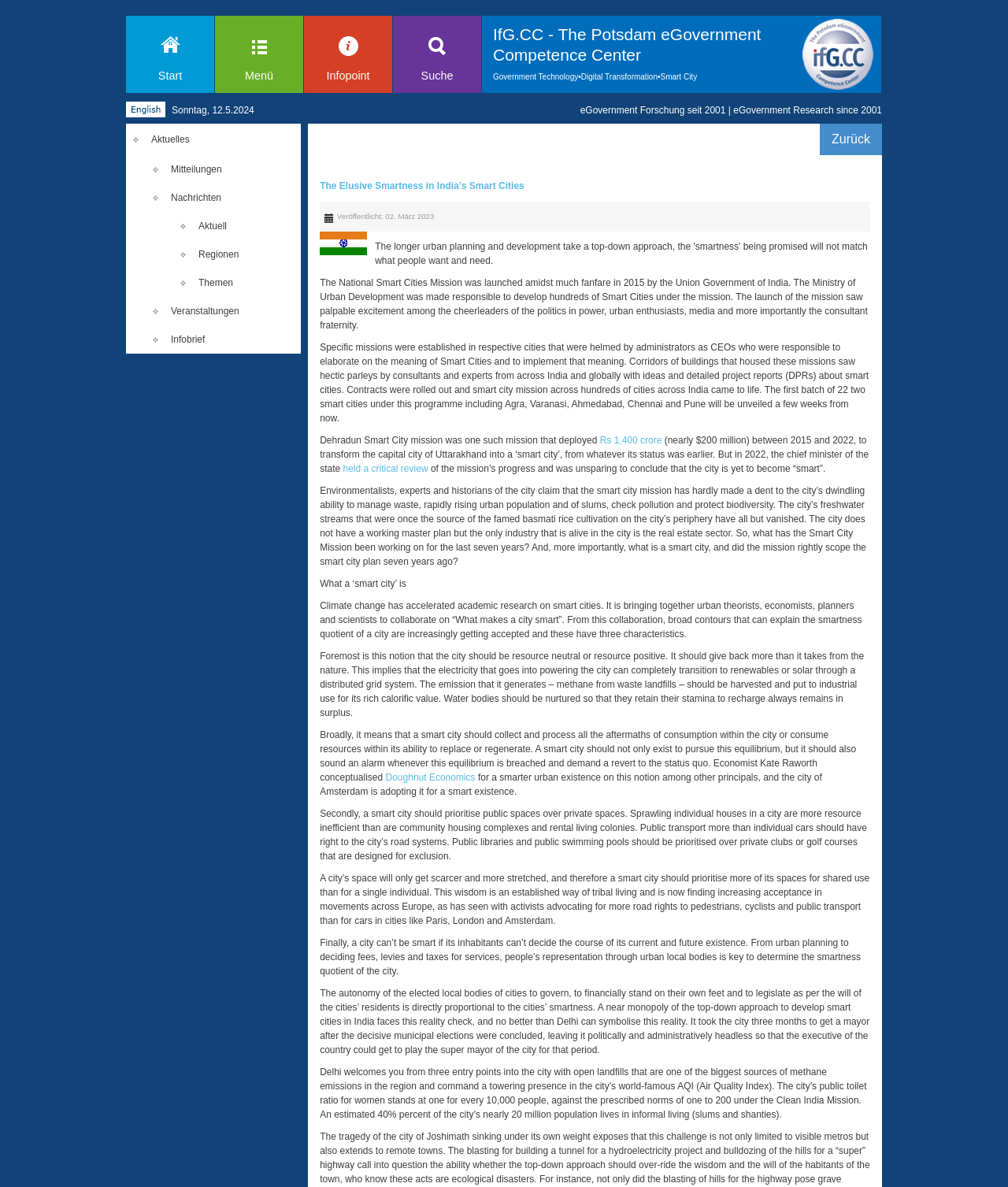What is the name of the research center?
Look at the image and answer with only one word or phrase.

IfG.CC